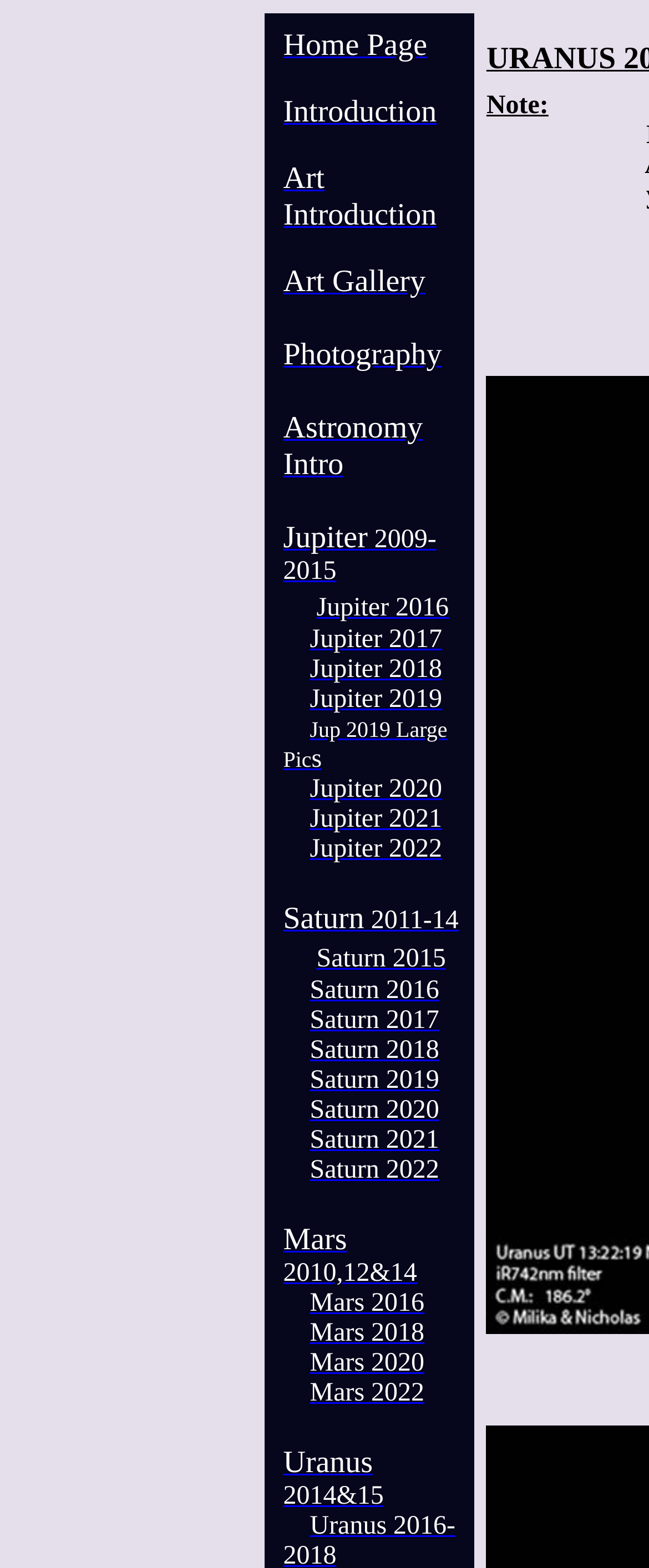Explain the contents of the webpage comprehensively.

The webpage is titled "Uranus 2019-20 Pics" and appears to be a gallery or archive of astronomy-related images. At the top of the page, there is a row of links, including "Home Page", "Introduction", "Art Introduction", "Art Gallery", "Photography", and "Astronomy Intro". These links are aligned horizontally and take up about half of the page's width.

Below the top row of links, there are several sections of links, each containing multiple years' worth of images for a specific planet. The first section is dedicated to Jupiter, with links to images from 2009 to 2022. The links are arranged vertically, with a few blank spaces in between each year. The Jupiter section takes up about a quarter of the page's height.

The next section is for Saturn, with links to images from 2011 to 2022. This section is similar in layout to the Jupiter section, with vertical links and blank spaces in between each year. The Saturn section is slightly shorter than the Jupiter section.

Following the Saturn section is a section for Mars, with links to images from 2010 to 2022. This section is similar in layout to the previous two, with vertical links and blank spaces in between each year. The Mars section is slightly shorter than the Saturn section.

Finally, there is a single link to "Uranus 2014&15" at the bottom of the page. There is also a large block of blank space to the right of the links, taking up about half of the page's width.